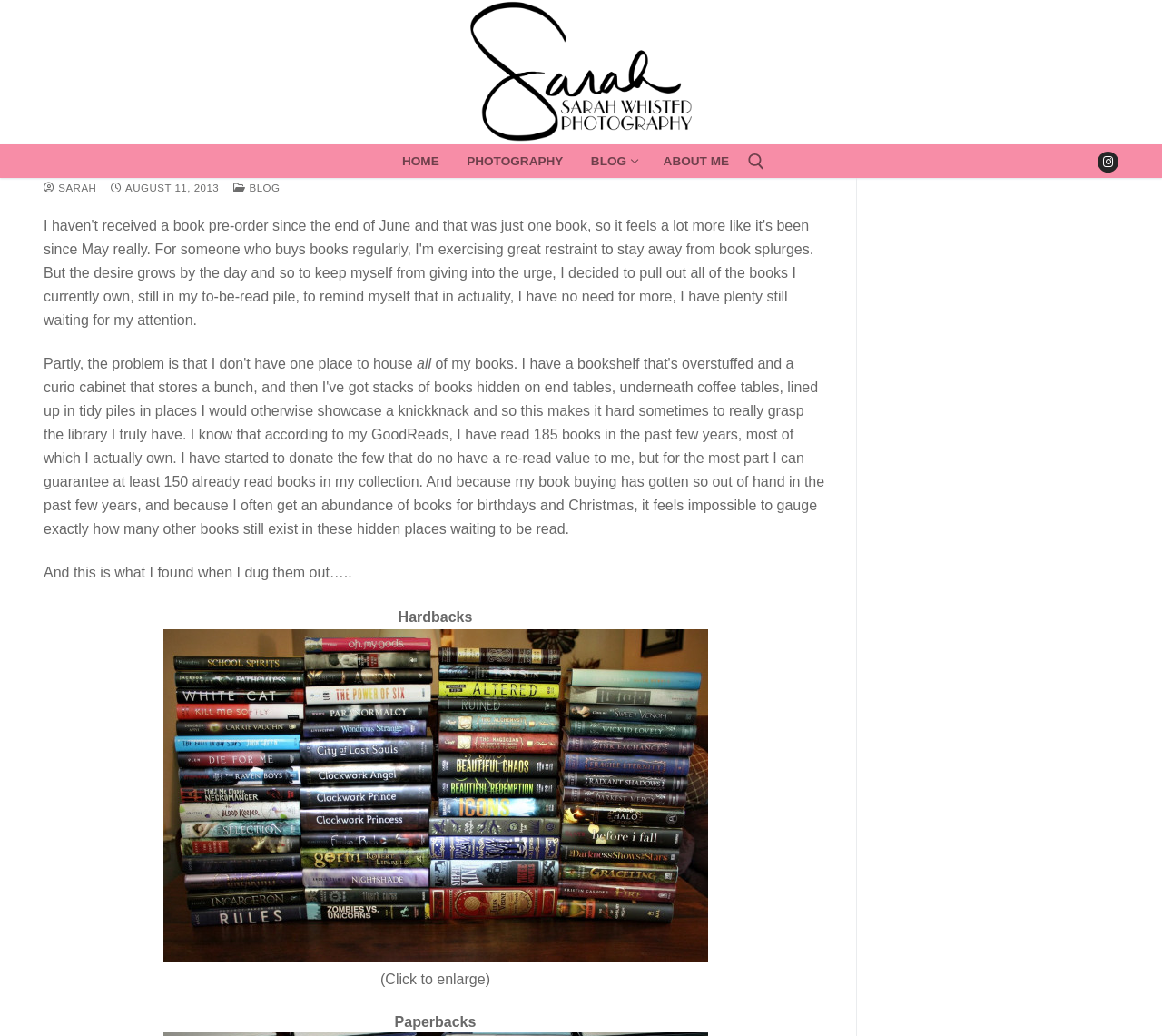Locate the bounding box coordinates of the clickable region to complete the following instruction: "visit Instagram."

[0.944, 0.146, 0.963, 0.167]